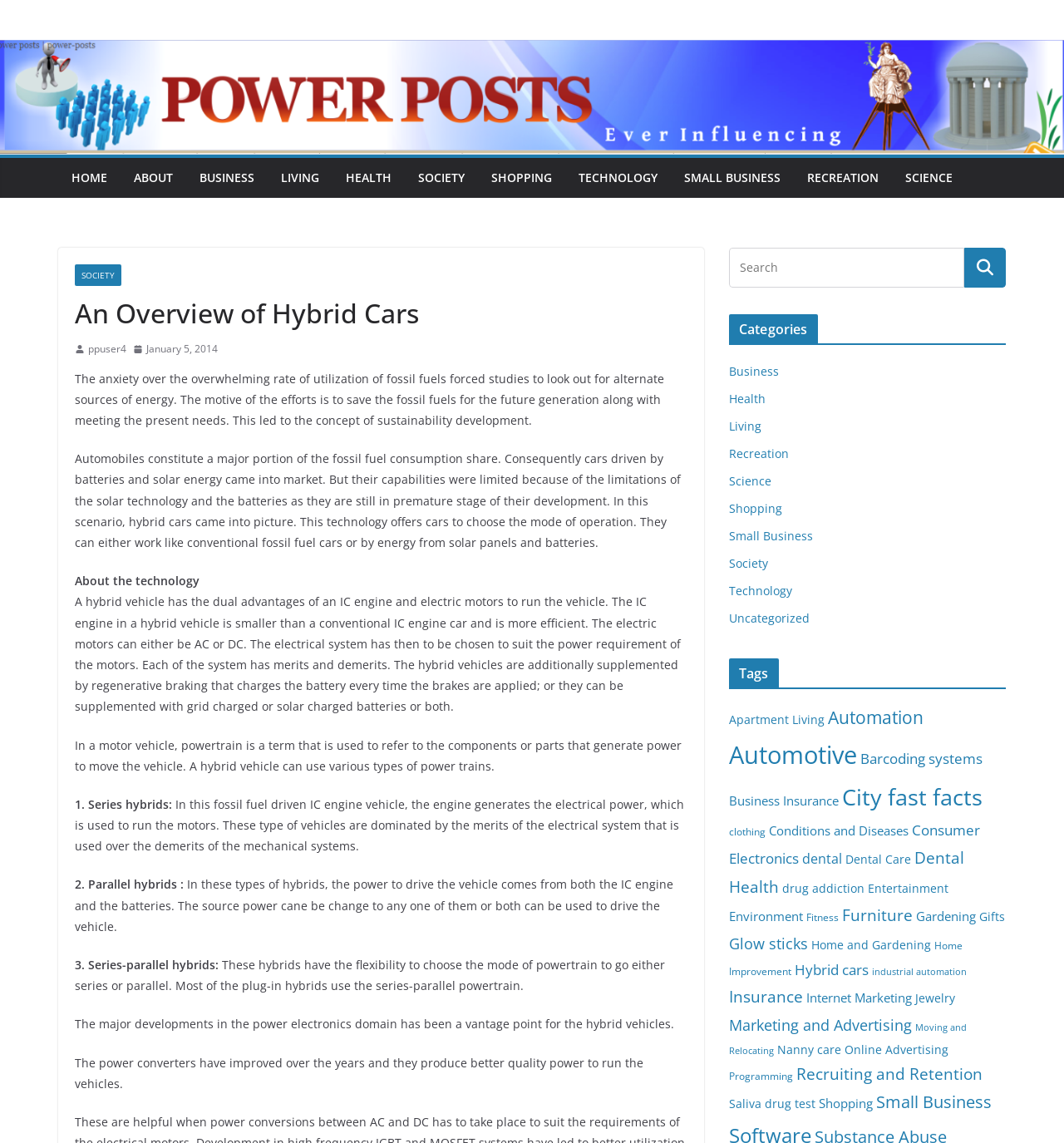Respond to the question below with a single word or phrase: What is the main topic of this webpage?

Hybrid Cars